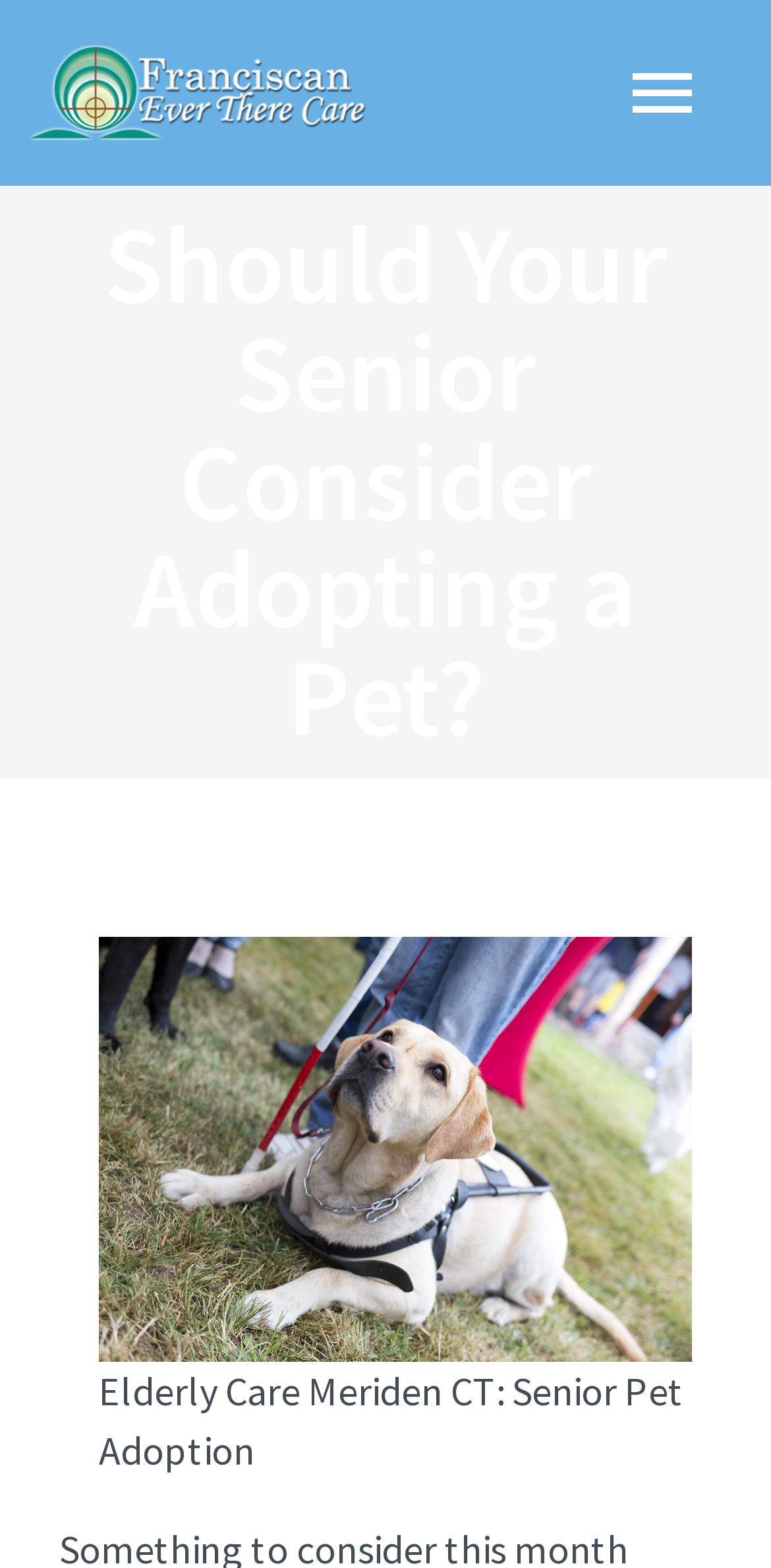Explain the webpage's design and content in an elaborate manner.

The webpage is about elderly care and senior pet adoption. At the top left, there is a logo of Franciscan Ever There Care, accompanied by a link to the homepage. To the right of the logo, there is a navigation menu with several links, including "Home", "About", "Services", "Employment", "Awards", "Helpful Tips", "Blog", and "Contact". Each of these links has a corresponding button to open a submenu.

Below the navigation menu, there is a page title bar with a heading that reads "Should Your Senior Consider Adopting a Pet?". This heading is centered on the page. Below the heading, there is an image related to elderly care and senior pet adoption, which takes up most of the page width.

At the bottom right of the page, there is a "Go to Top" link, which allows users to quickly navigate back to the top of the page.